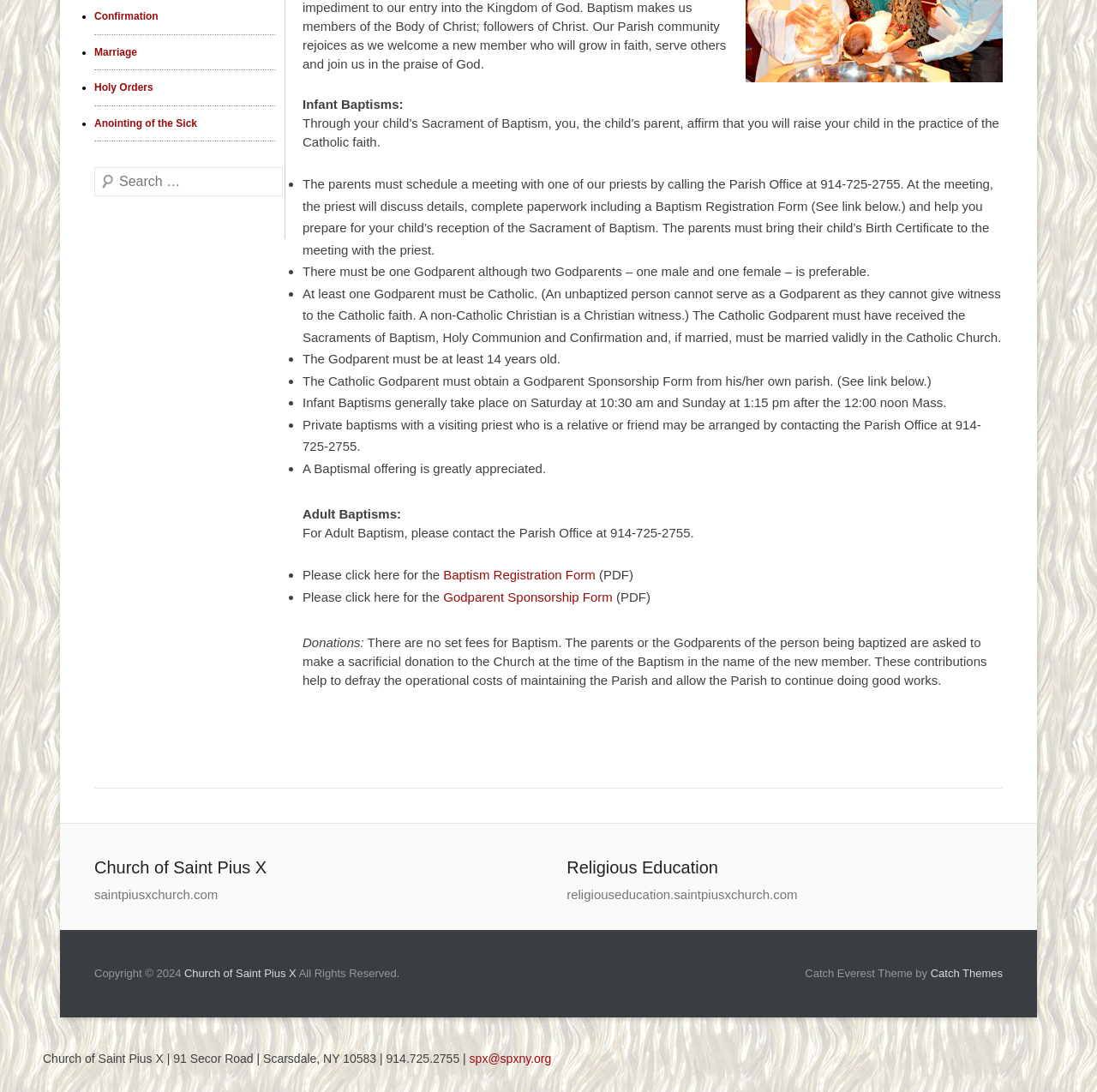Please determine the bounding box coordinates for the UI element described here. Use the format (top-left x, top-left y, bottom-right x, bottom-right y) with values bounded between 0 and 1: alt="Embry-Riddle Aeronautical University logo"

None